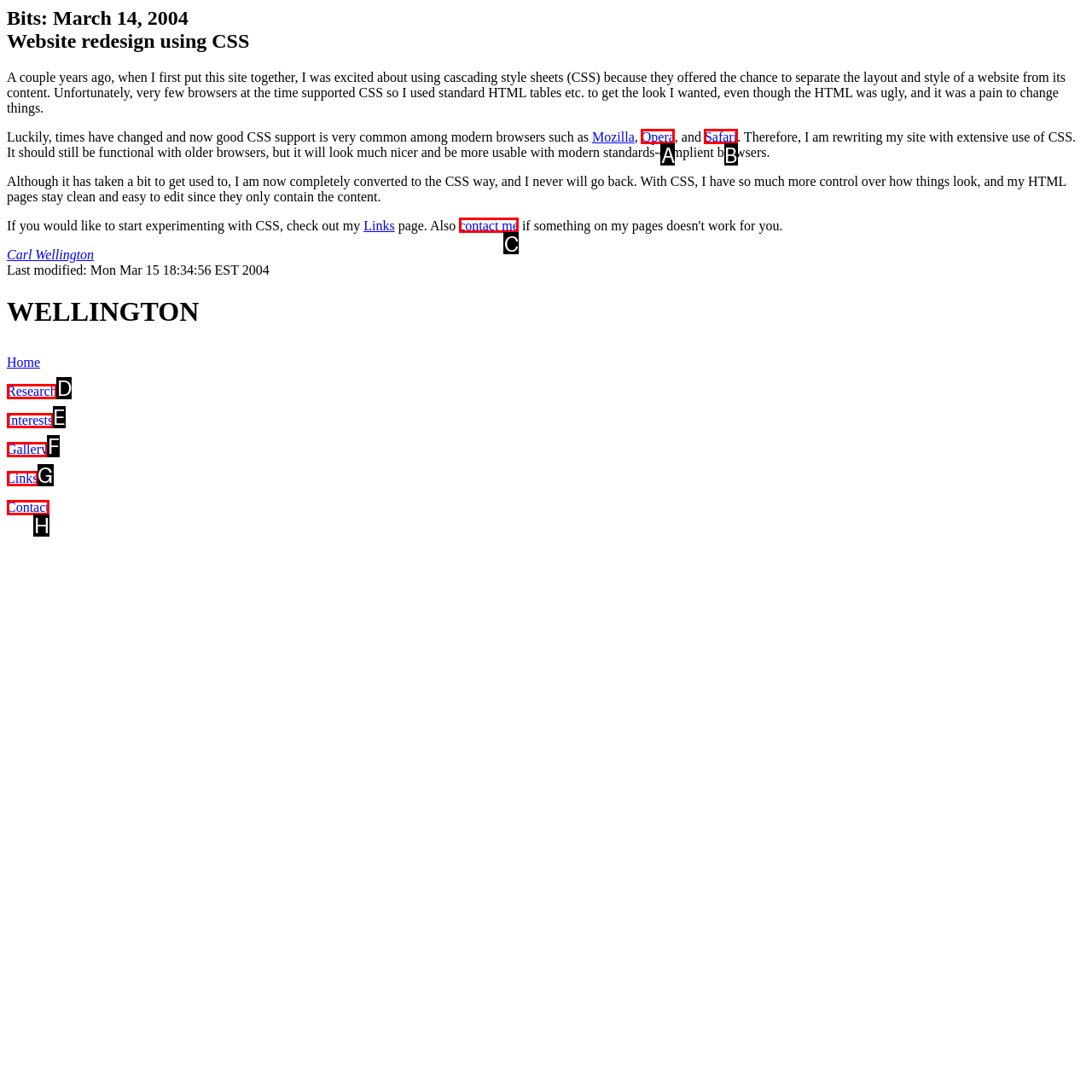Identify the HTML element that corresponds to the description: Gallery Provide the letter of the matching option directly from the choices.

F